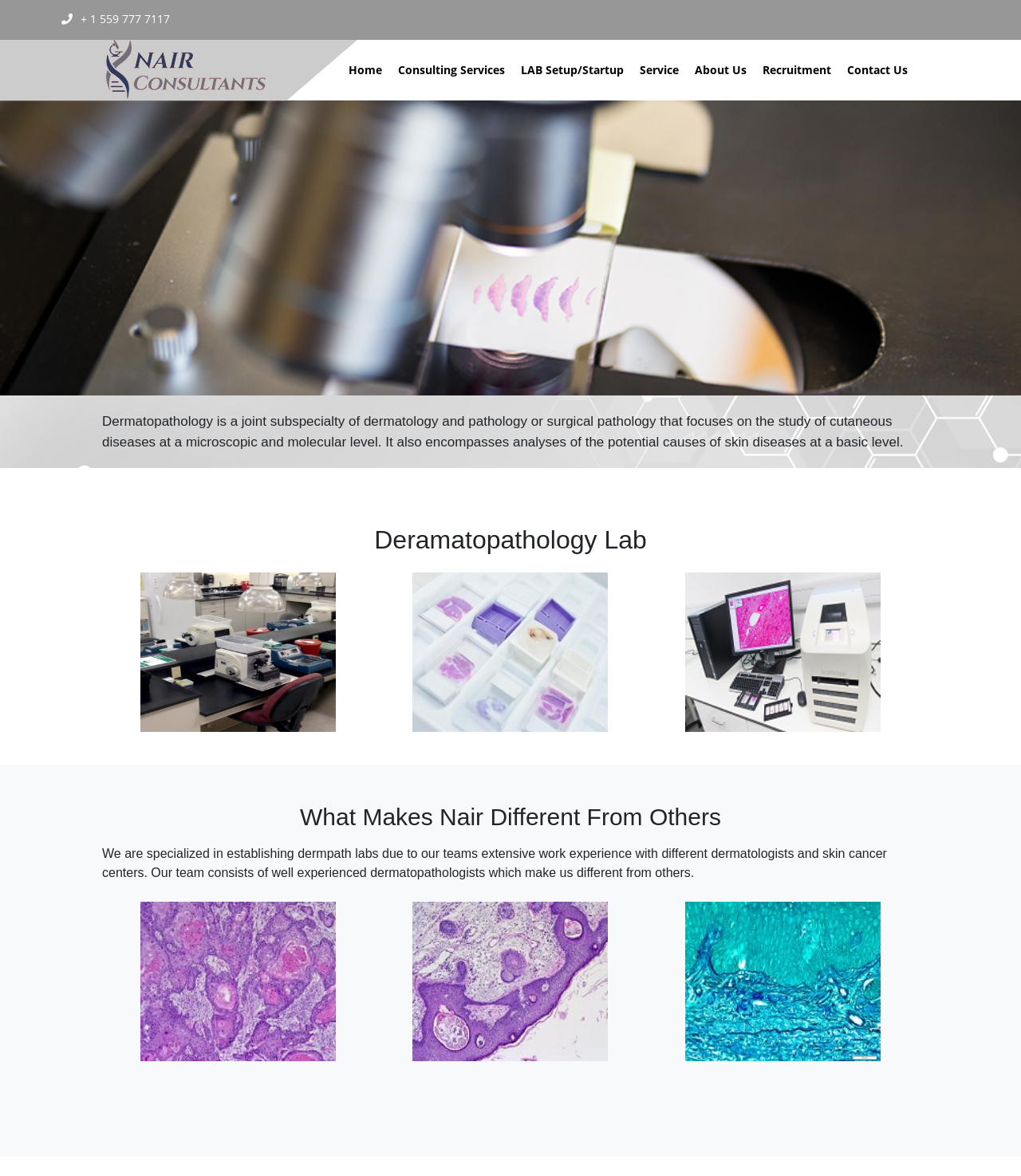Determine the bounding box coordinates for the HTML element described here: "About Us".

[0.672, 0.053, 0.739, 0.066]